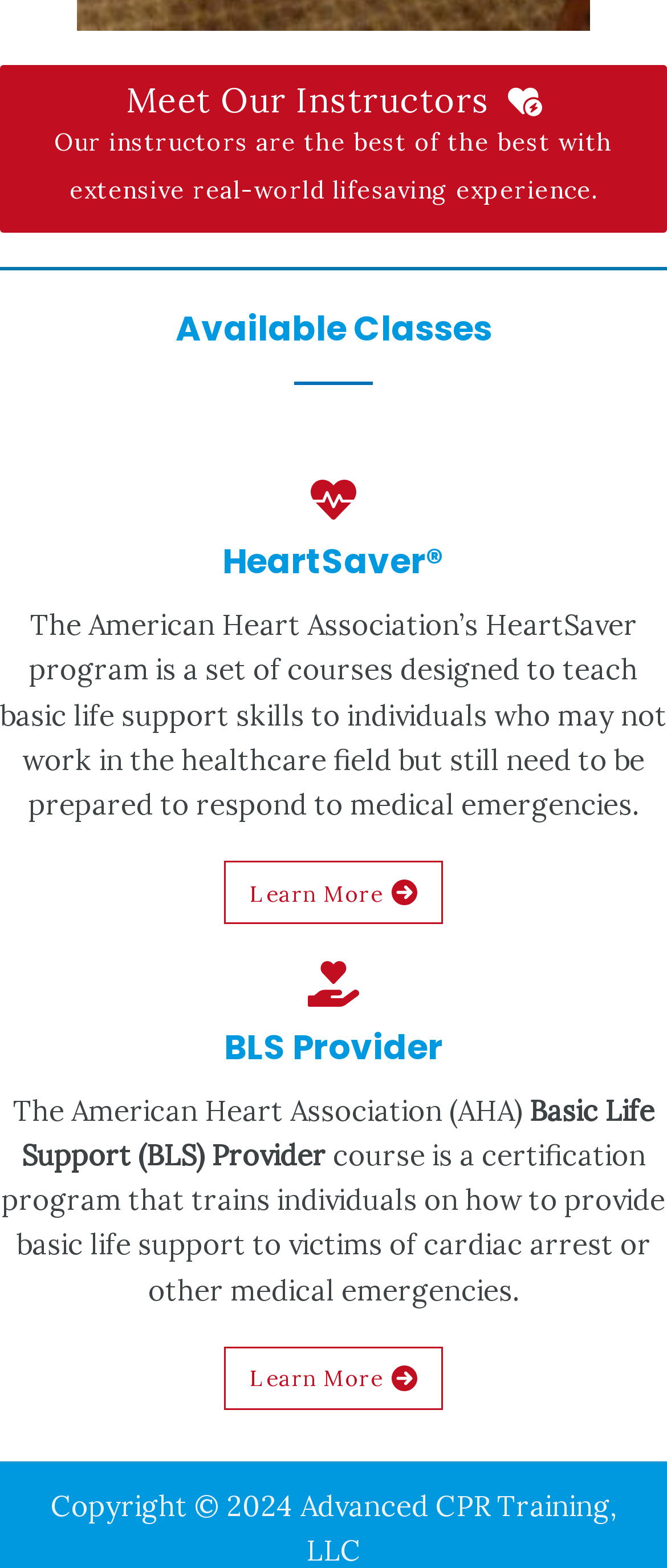What is the name of the company that owns the copyright?
Please look at the screenshot and answer using one word or phrase.

Advanced CPR Training, LLC